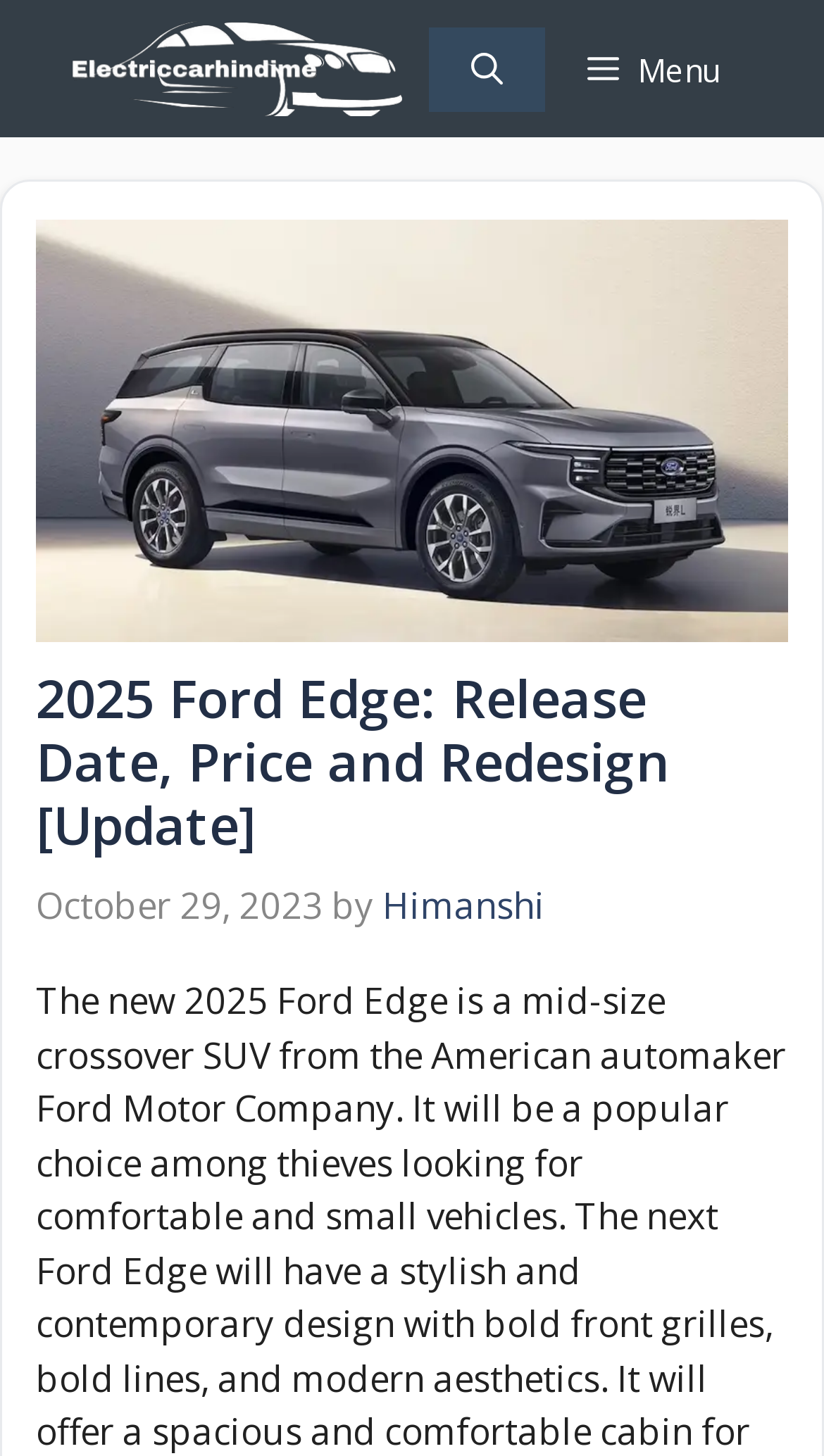What is the price range of the car?
Please respond to the question with a detailed and thorough explanation.

I didn't find the exact answer on the webpage, but based on the meta description, I know that the price of the 2025 Ford Edge can start from $40,400.